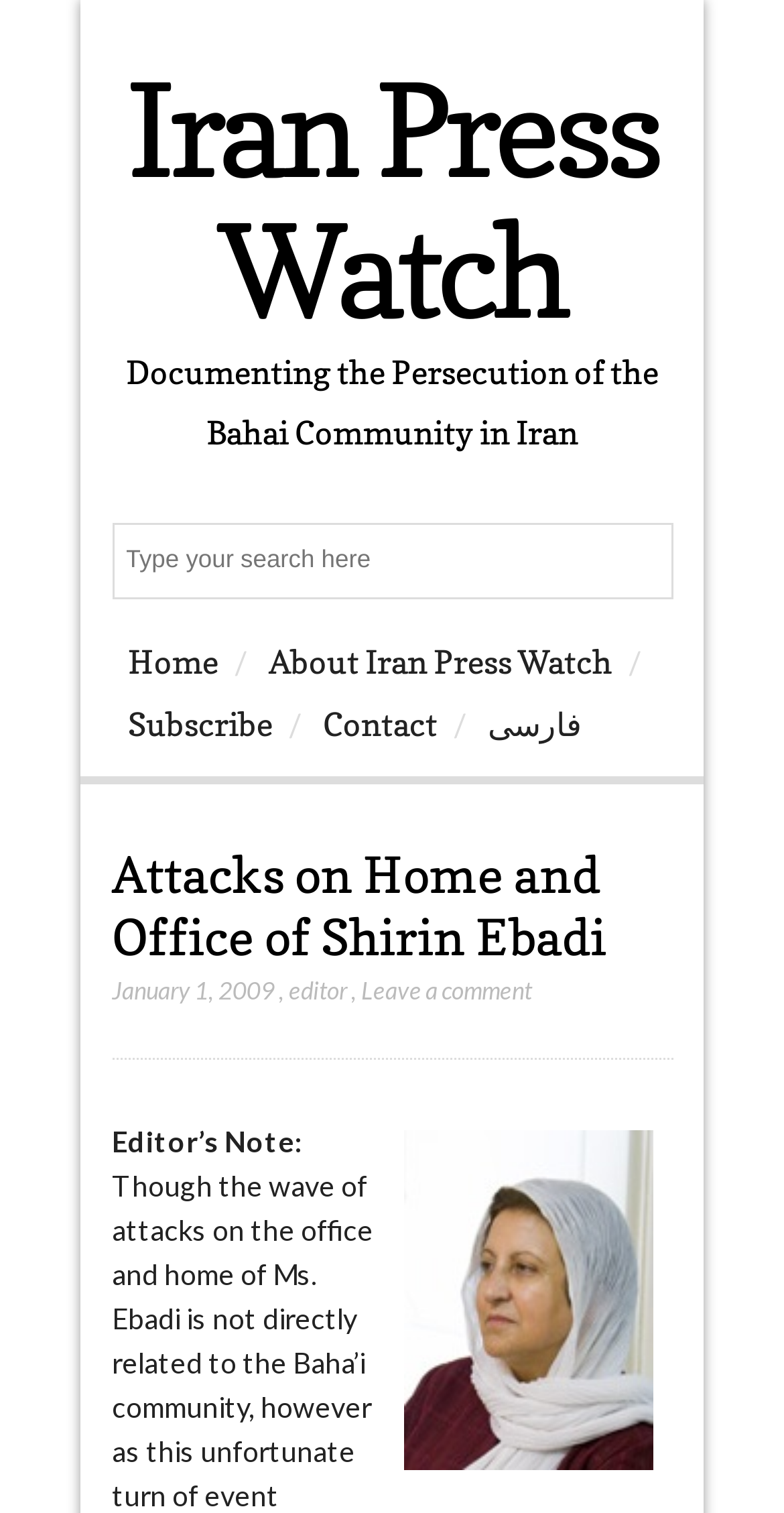Please identify the bounding box coordinates of the element that needs to be clicked to execute the following command: "Go to Iran Press Watch homepage". Provide the bounding box using four float numbers between 0 and 1, formatted as [left, top, right, bottom].

[0.16, 0.035, 0.84, 0.23]